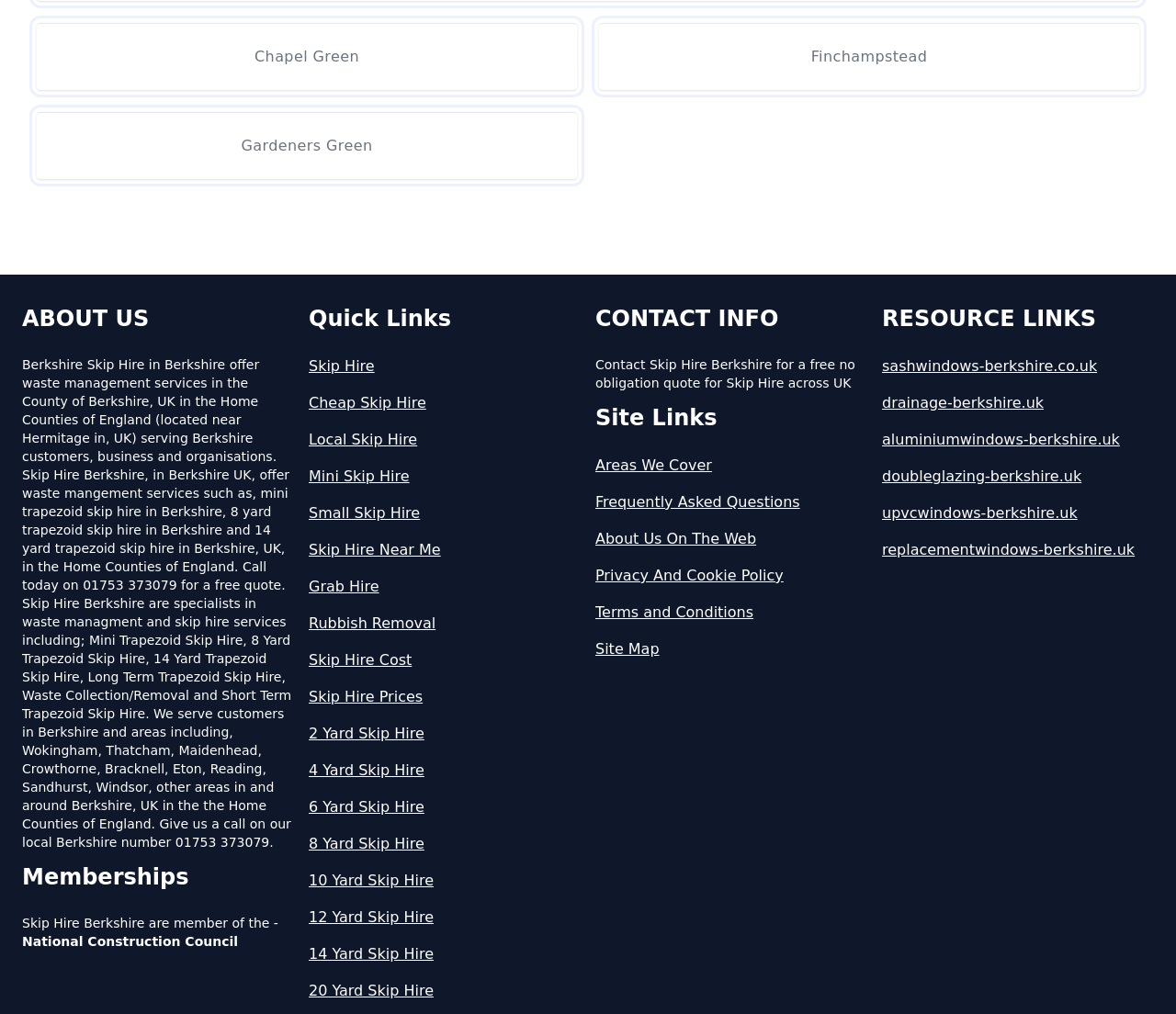Specify the bounding box coordinates of the area to click in order to follow the given instruction: "Visit the National Construction Council website."

[0.019, 0.921, 0.202, 0.936]